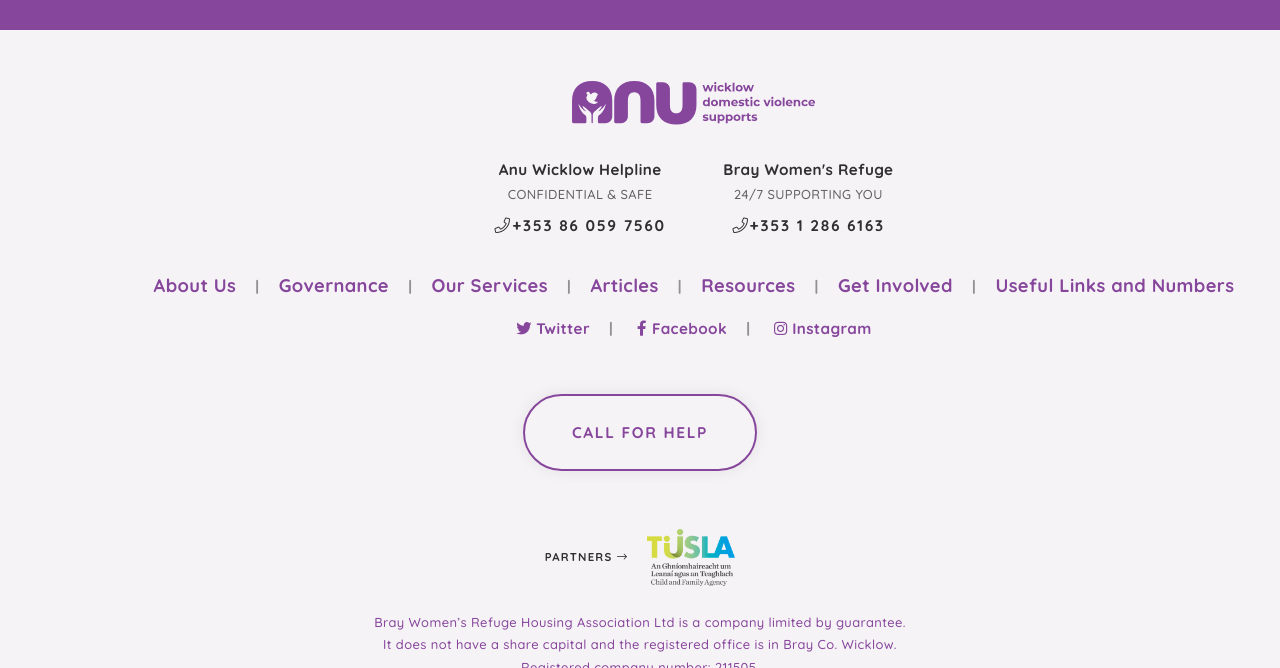Please analyze the image and give a detailed answer to the question:
What is the phone number for Anu Wicklow Helpline?

I found the phone number by looking at the link element with the text '+353 86 059 7560' which is located below the heading 'Anu Wicklow Helpline'.